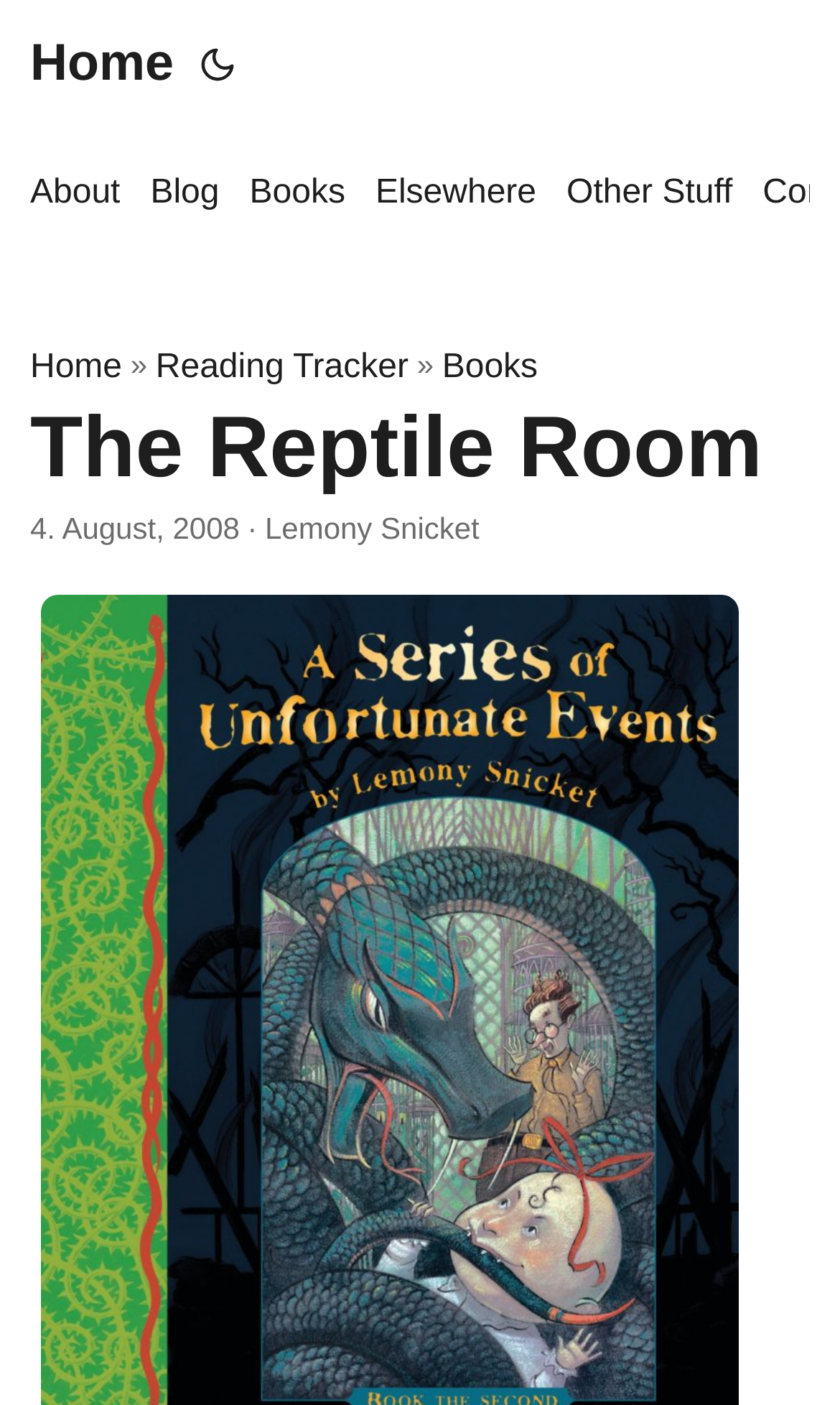Please locate the bounding box coordinates of the element's region that needs to be clicked to follow the instruction: "browse books". The bounding box coordinates should be provided as four float numbers between 0 and 1, i.e., [left, top, right, bottom].

[0.297, 0.092, 0.411, 0.184]